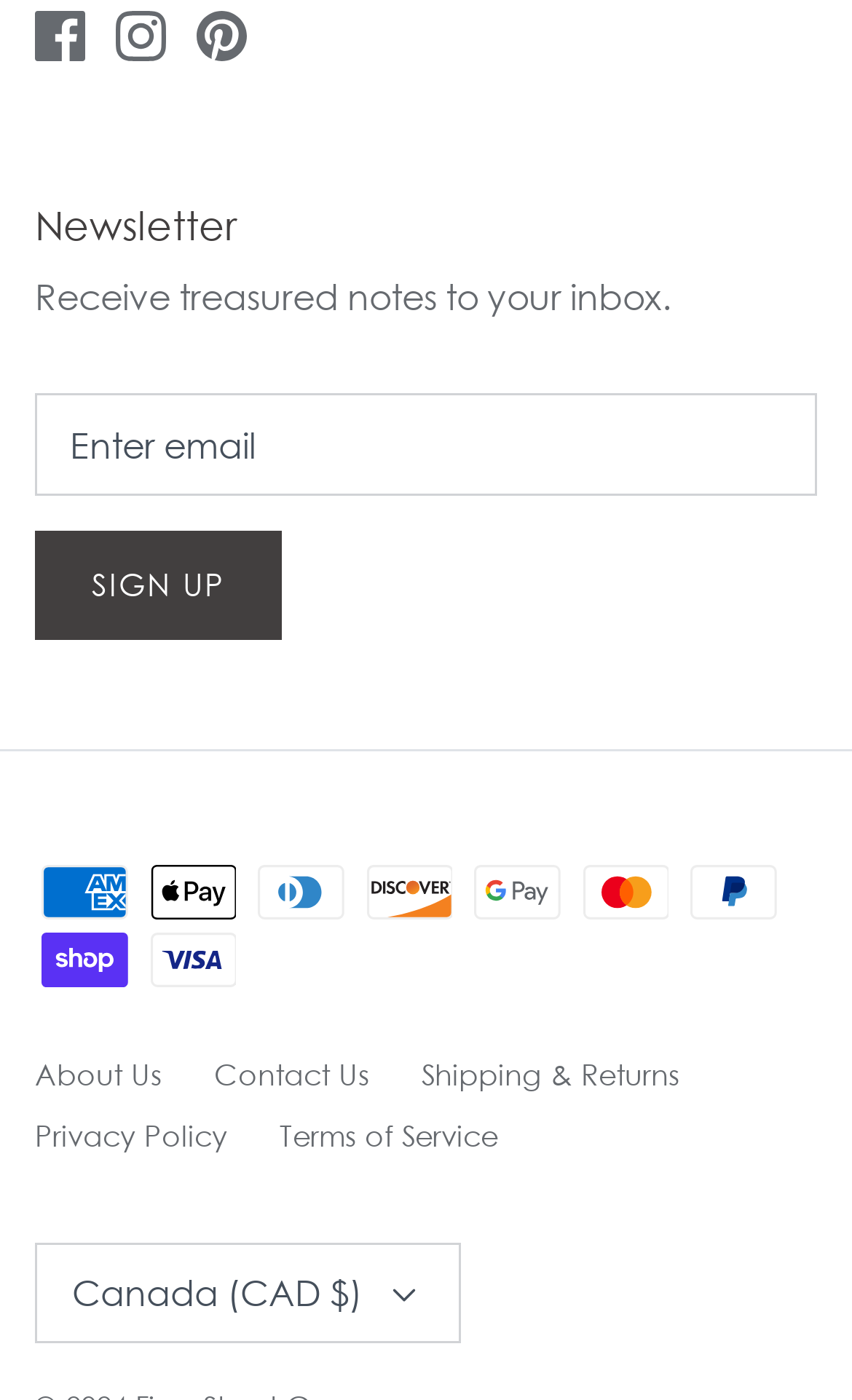How many social media links are present?
Please provide a single word or phrase answer based on the image.

3